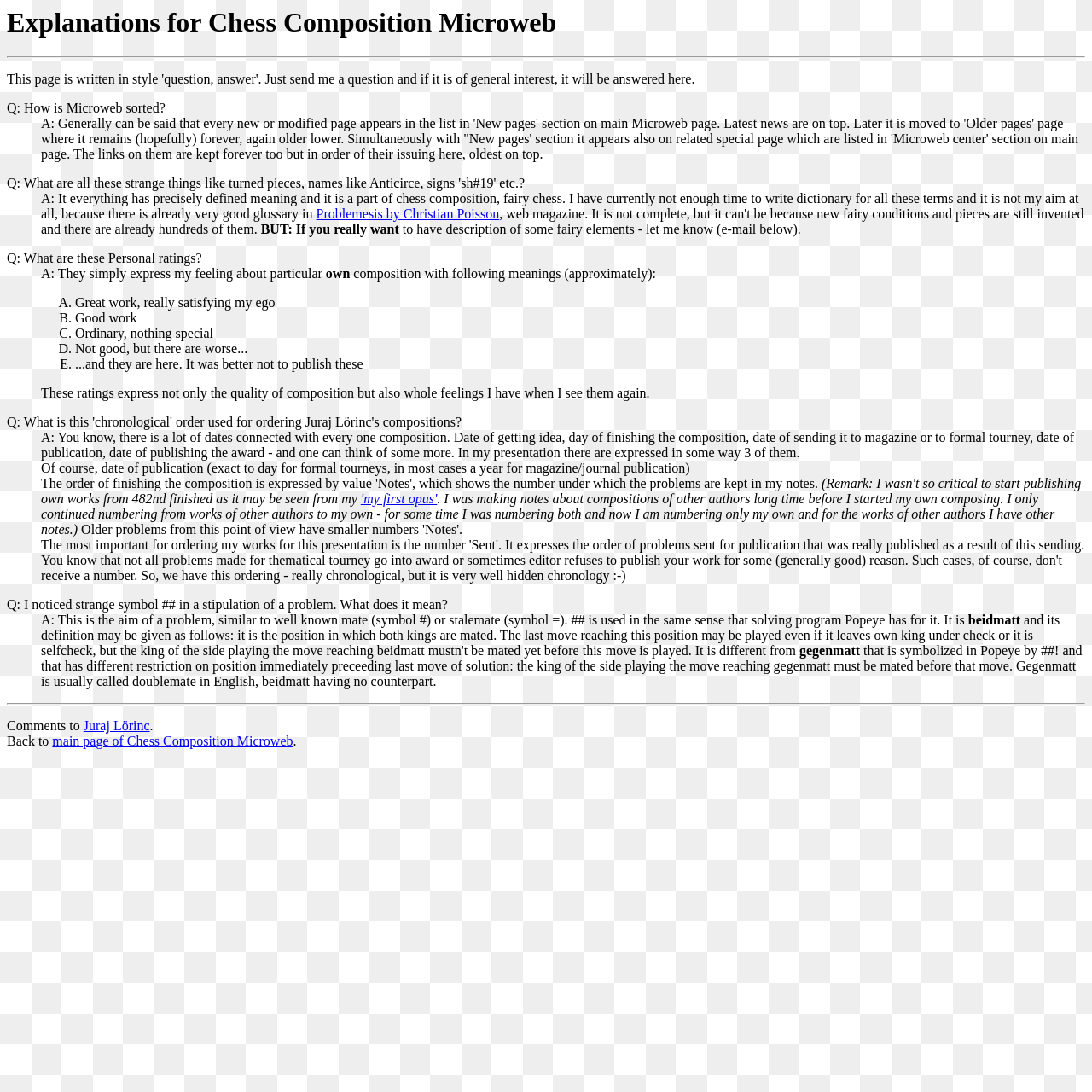Answer the question with a single word or phrase: 
What is the main topic of this webpage?

Chess Composition Microweb